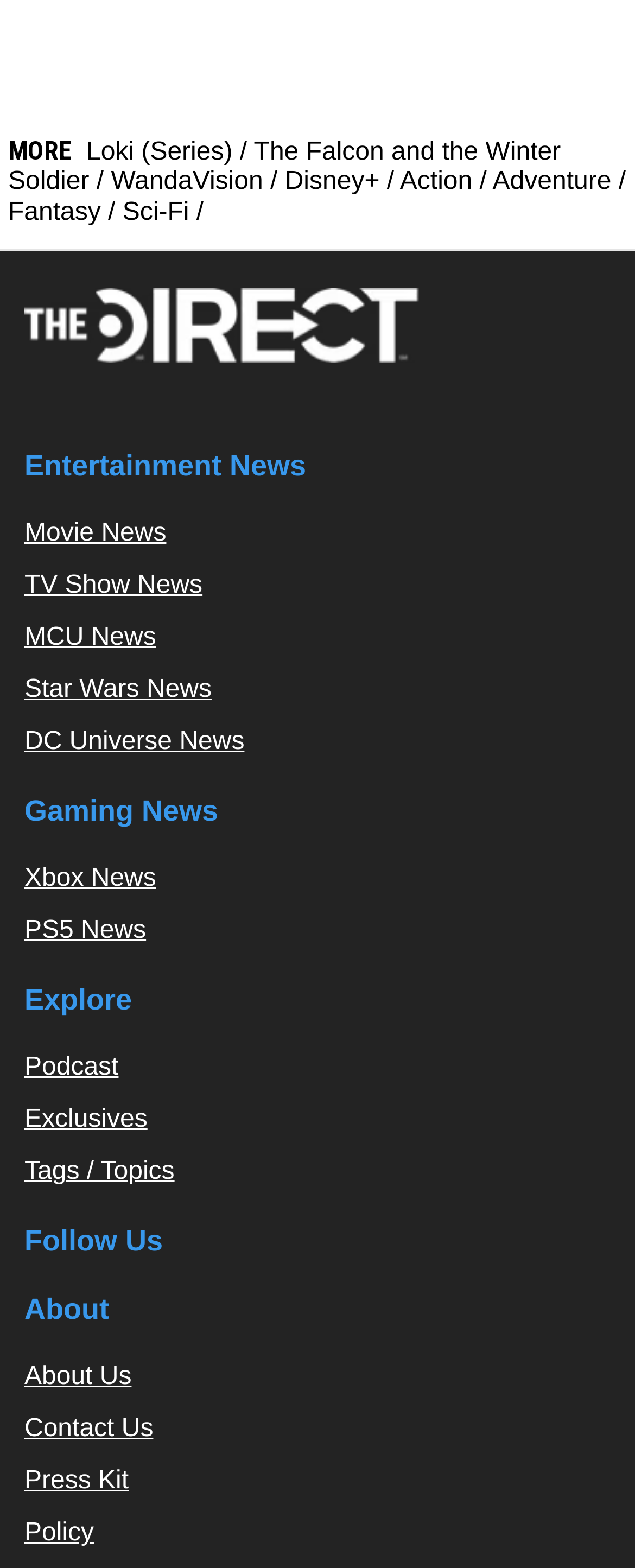What is the topic of the first link on the webpage? Please answer the question using a single word or phrase based on the image.

Power Book 2: Ghost Season 4